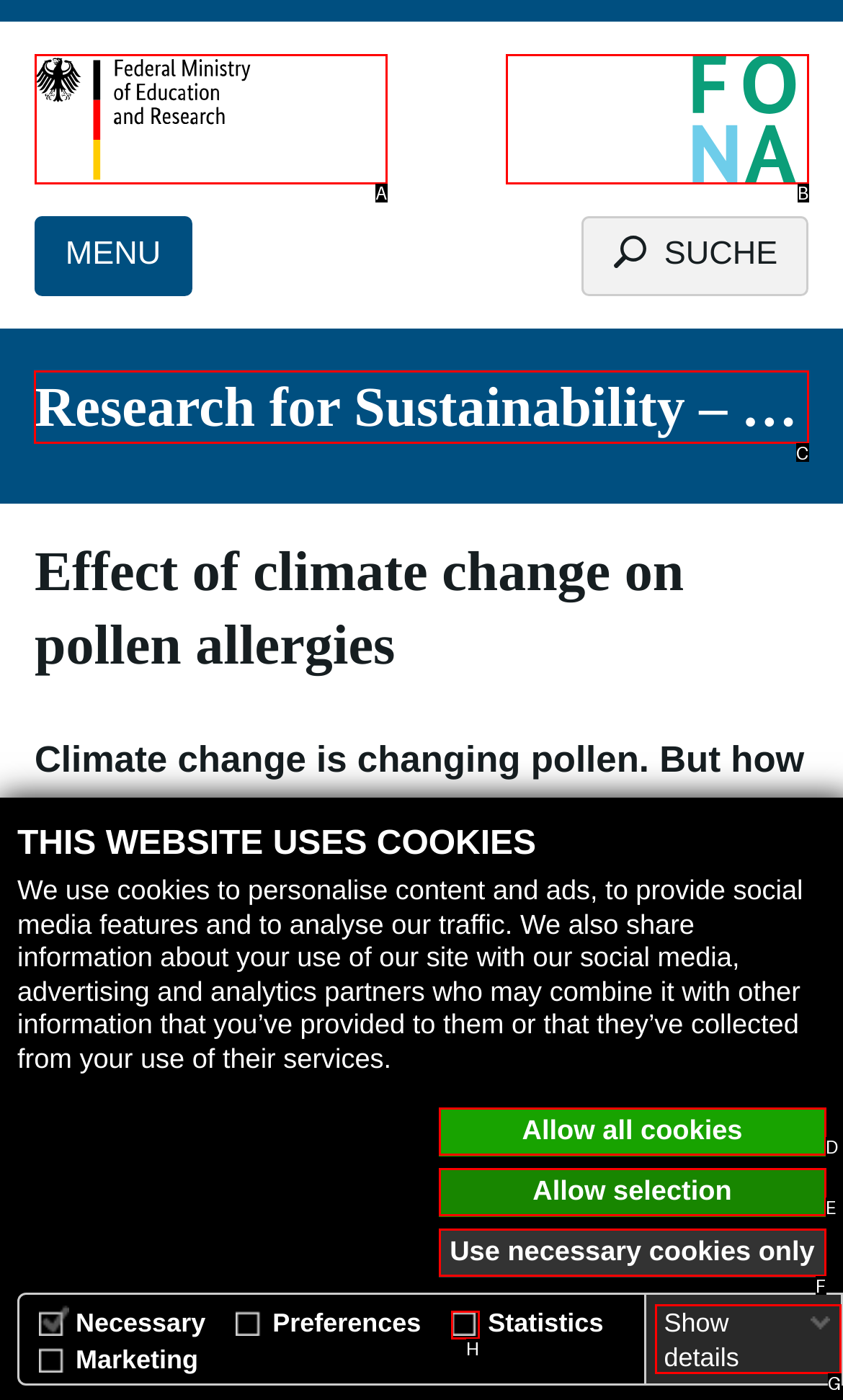Determine which option should be clicked to carry out this task: Click the 'Research for Sustainability – FONA' link
State the letter of the correct choice from the provided options.

C